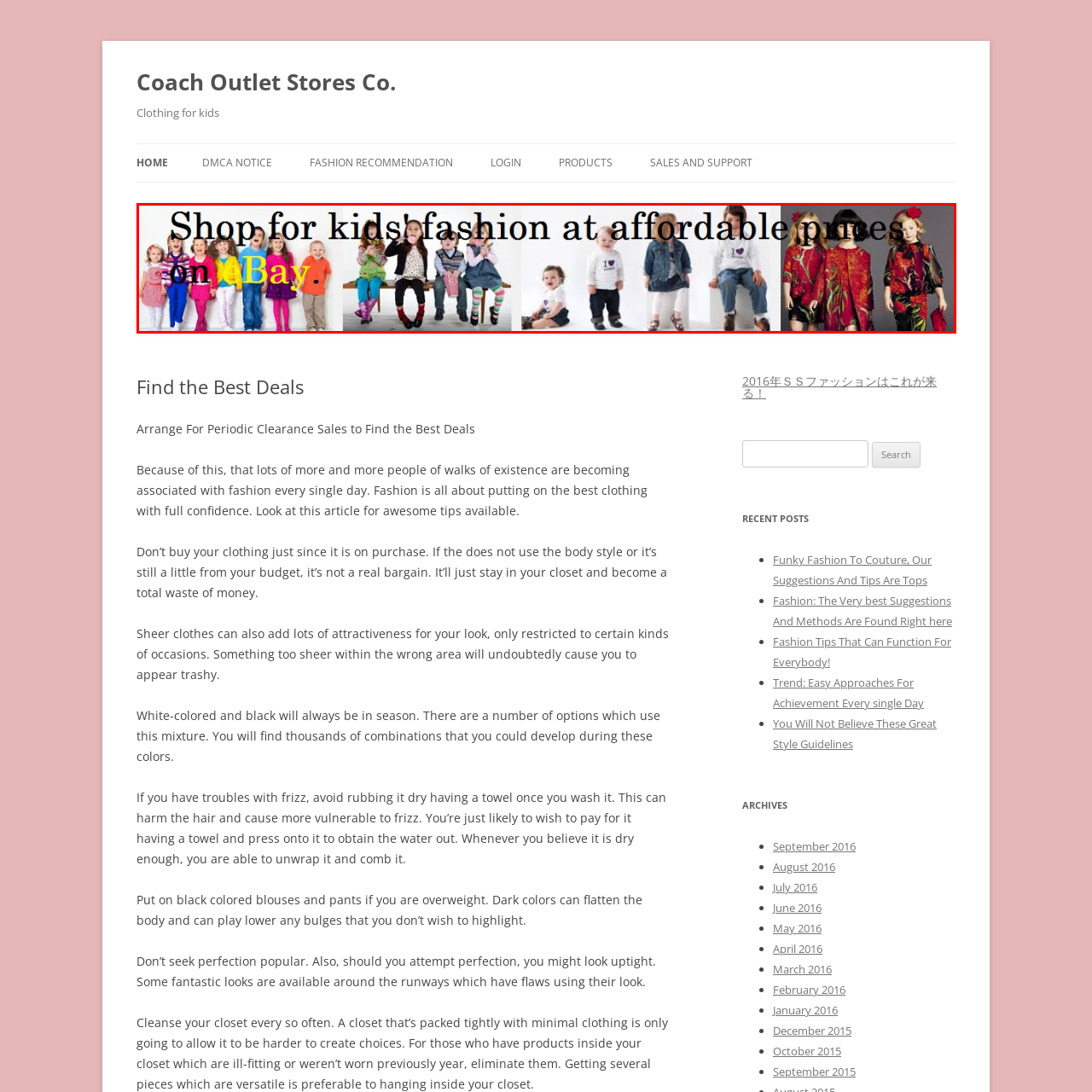What is the appeal of the image to parents?
Inspect the image inside the red bounding box and answer the question with as much detail as you can.

The image appeals to parents by showcasing a range of fashionable clothing options for their children, which are not only trendy but also affordable, making it an attractive option for parents who want to dress their kids in stylish clothing without breaking the bank.